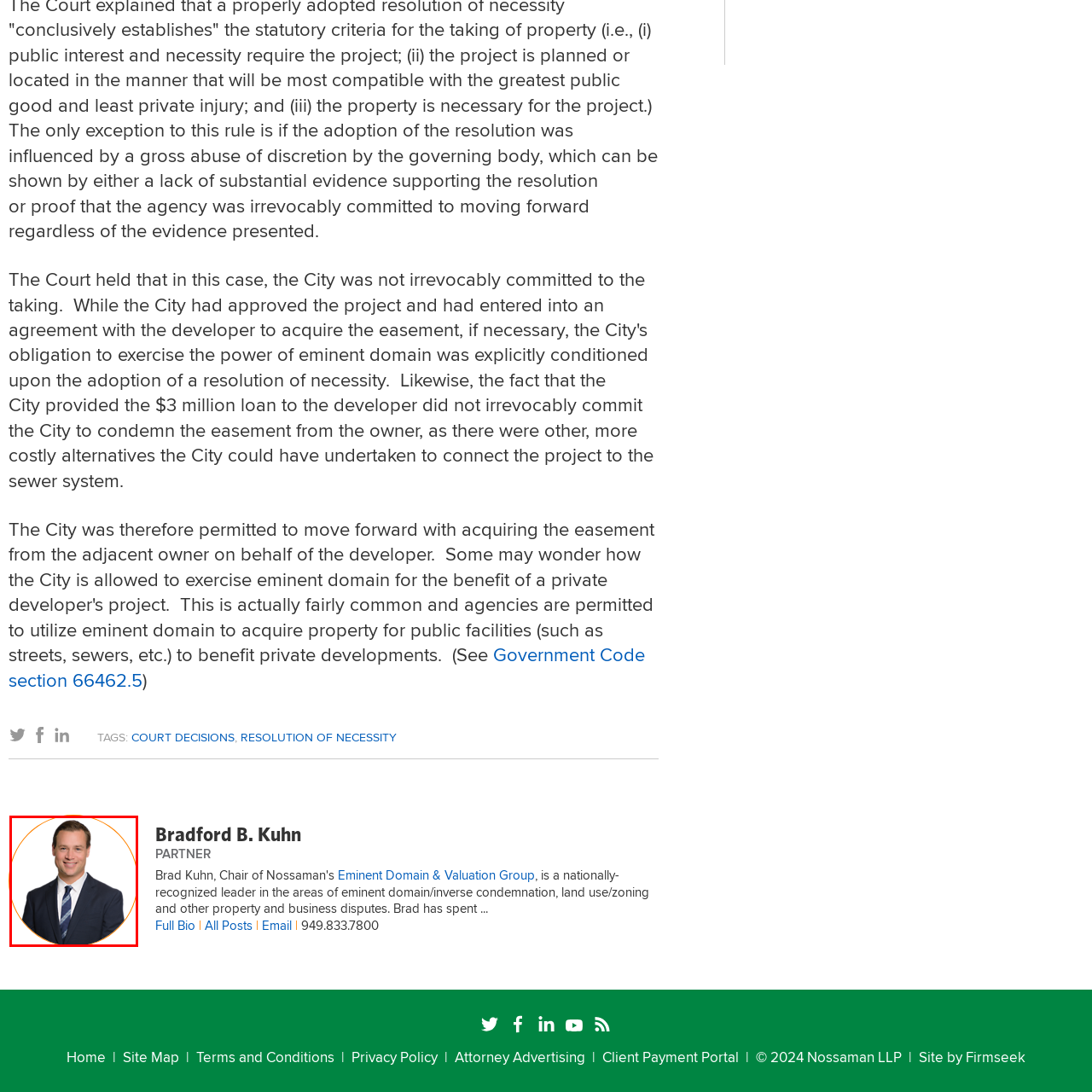Concentrate on the image inside the red frame and provide a detailed response to the subsequent question, utilizing the visual information from the image: 
What is the shape of the image framing?

The image description highlights the circular framing of the image, which is accentuated by an orange border, giving the image a modern and sleek look.